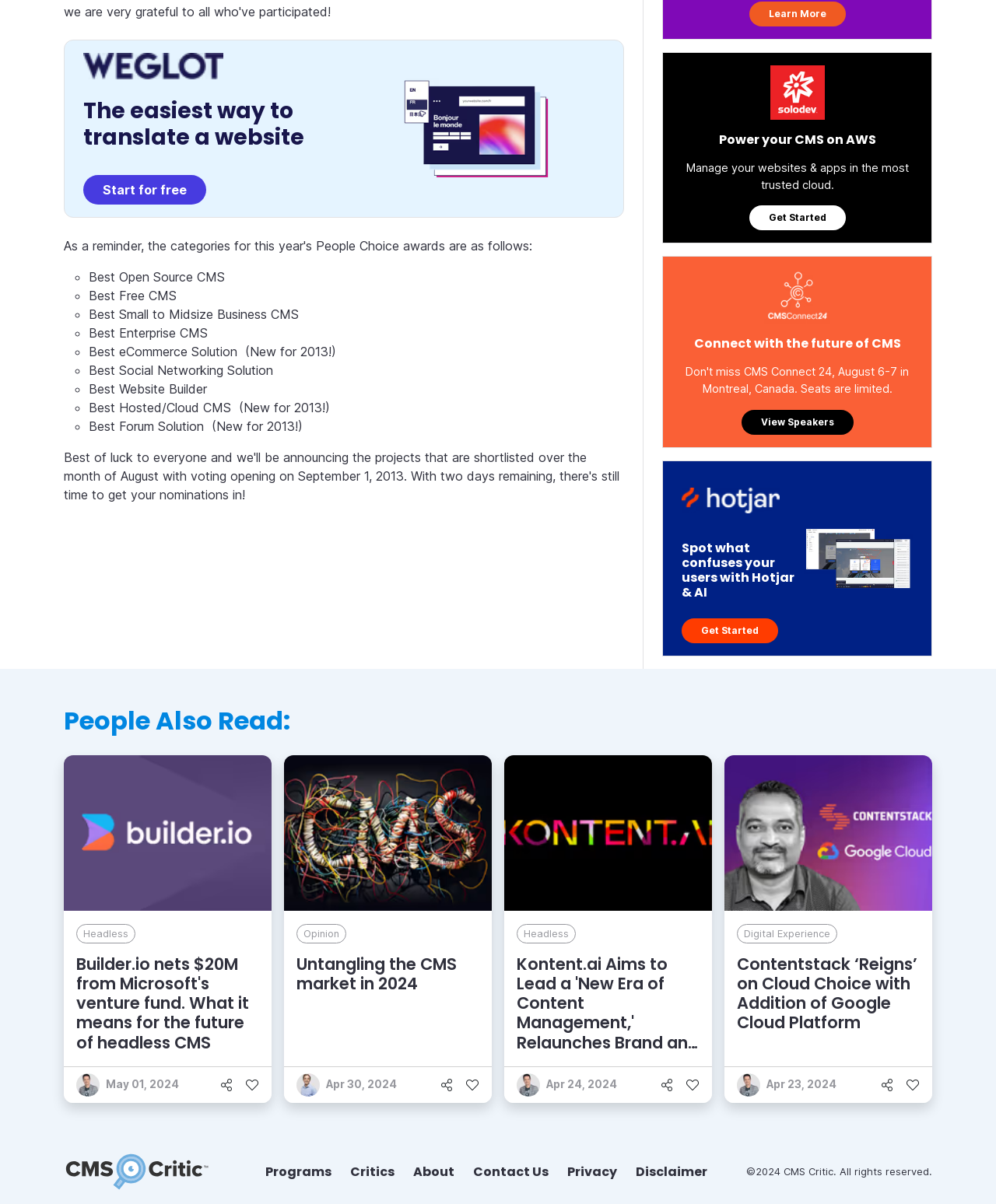Find the bounding box coordinates for the area you need to click to carry out the instruction: "View speakers". The coordinates should be four float numbers between 0 and 1, indicated as [left, top, right, bottom].

[0.744, 0.34, 0.857, 0.361]